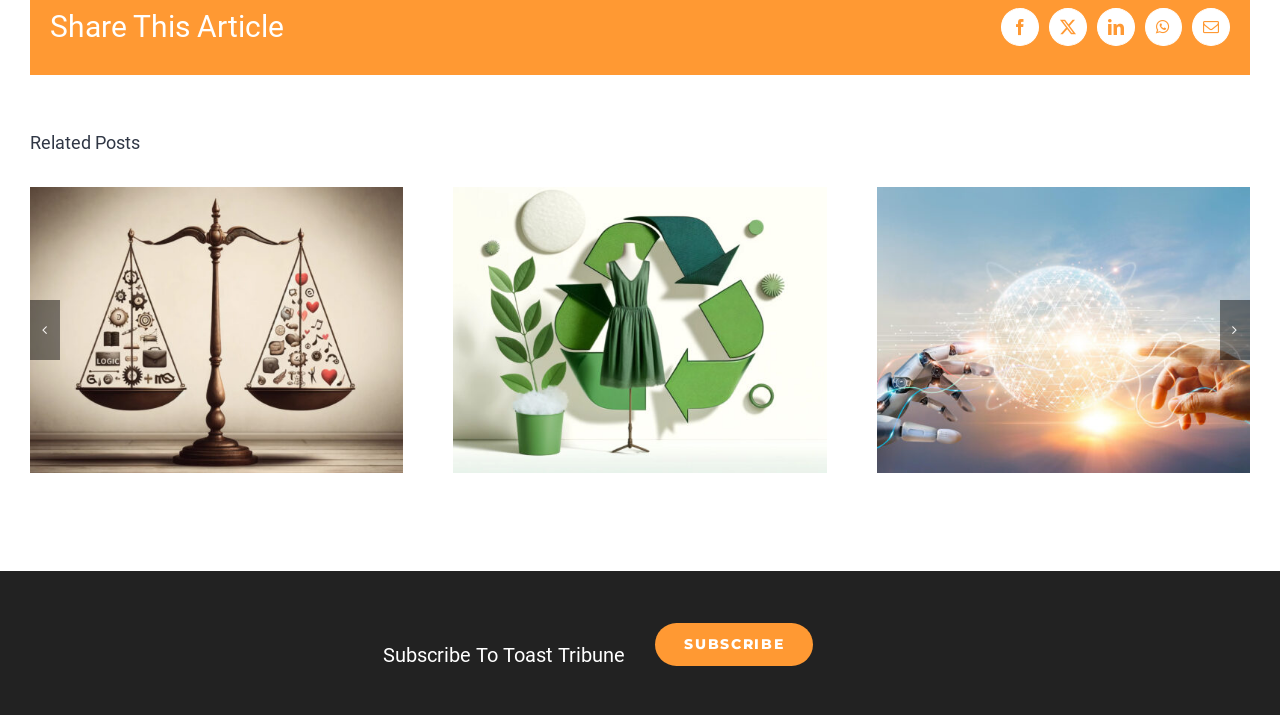What is the purpose of the buttons at the bottom?
Answer briefly with a single word or phrase based on the image.

Navigation